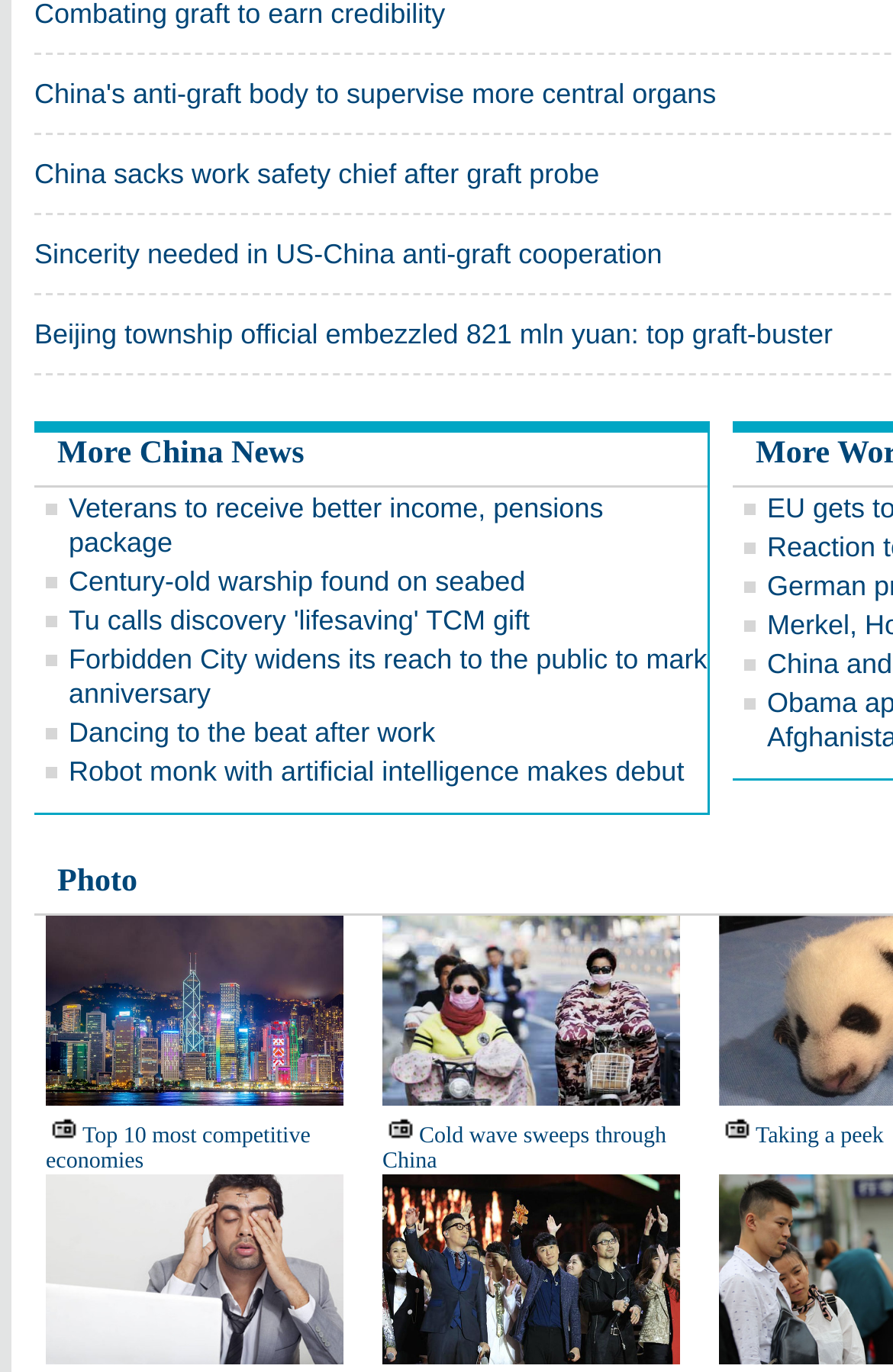Provide the bounding box coordinates of the HTML element this sentence describes: "Finance".

None